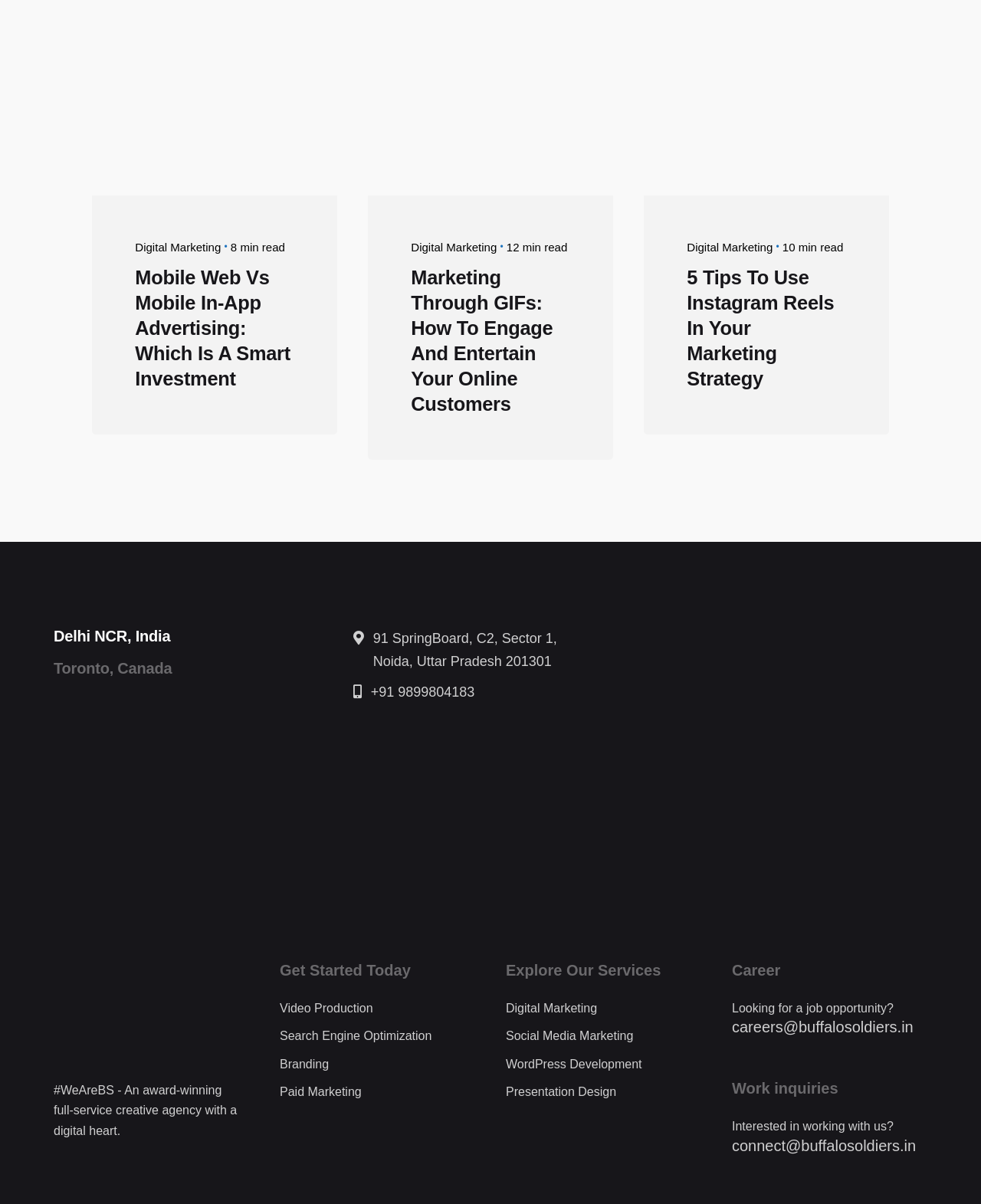Pinpoint the bounding box coordinates of the element to be clicked to execute the instruction: "Explore 'Video Production'".

[0.285, 0.832, 0.38, 0.843]